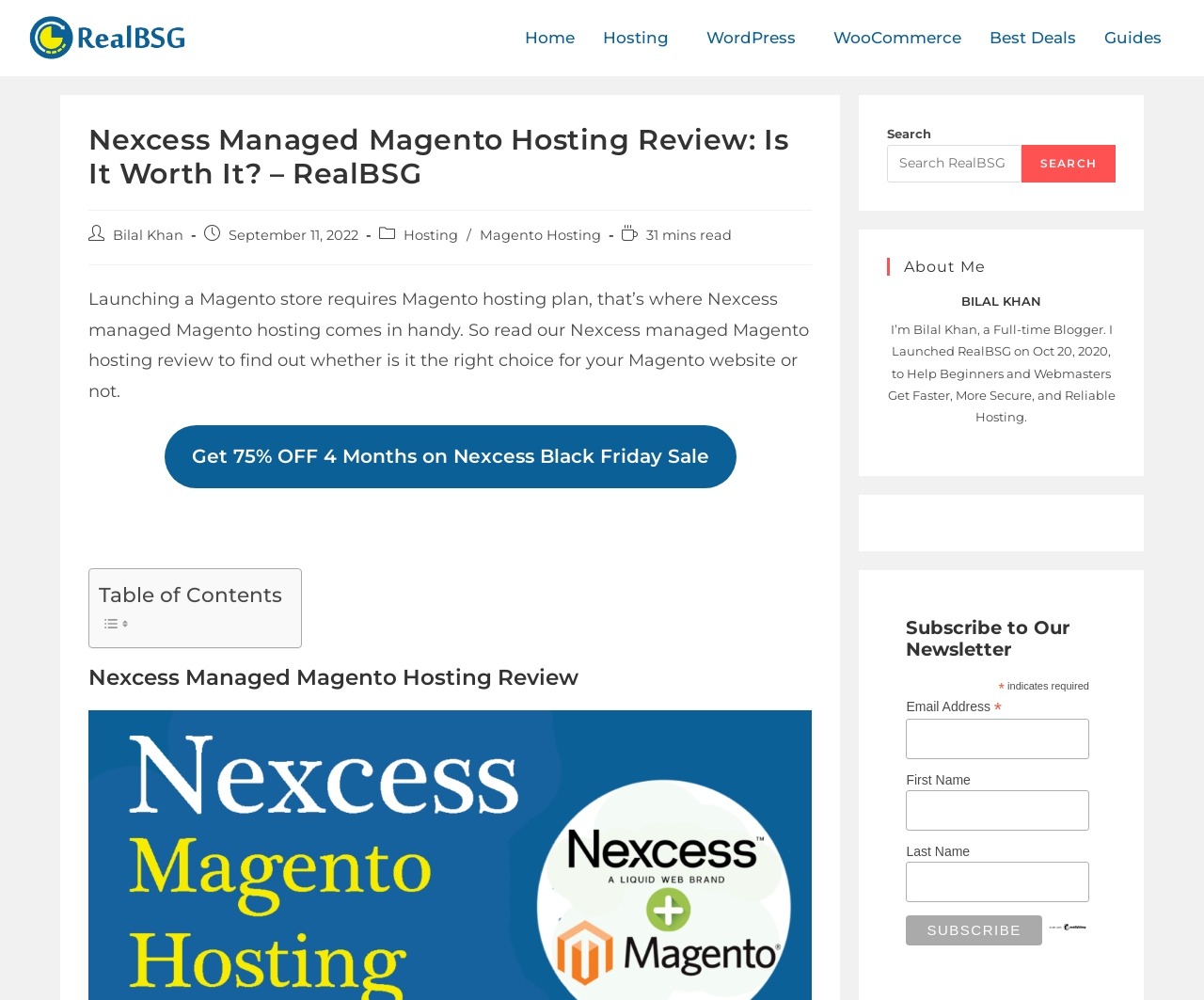What is the name of the website?
Please ensure your answer is as detailed and informative as possible.

I determined the answer by looking at the logo in the top-left corner of the webpage, which is an image with the text 'RealBSG Logo'.